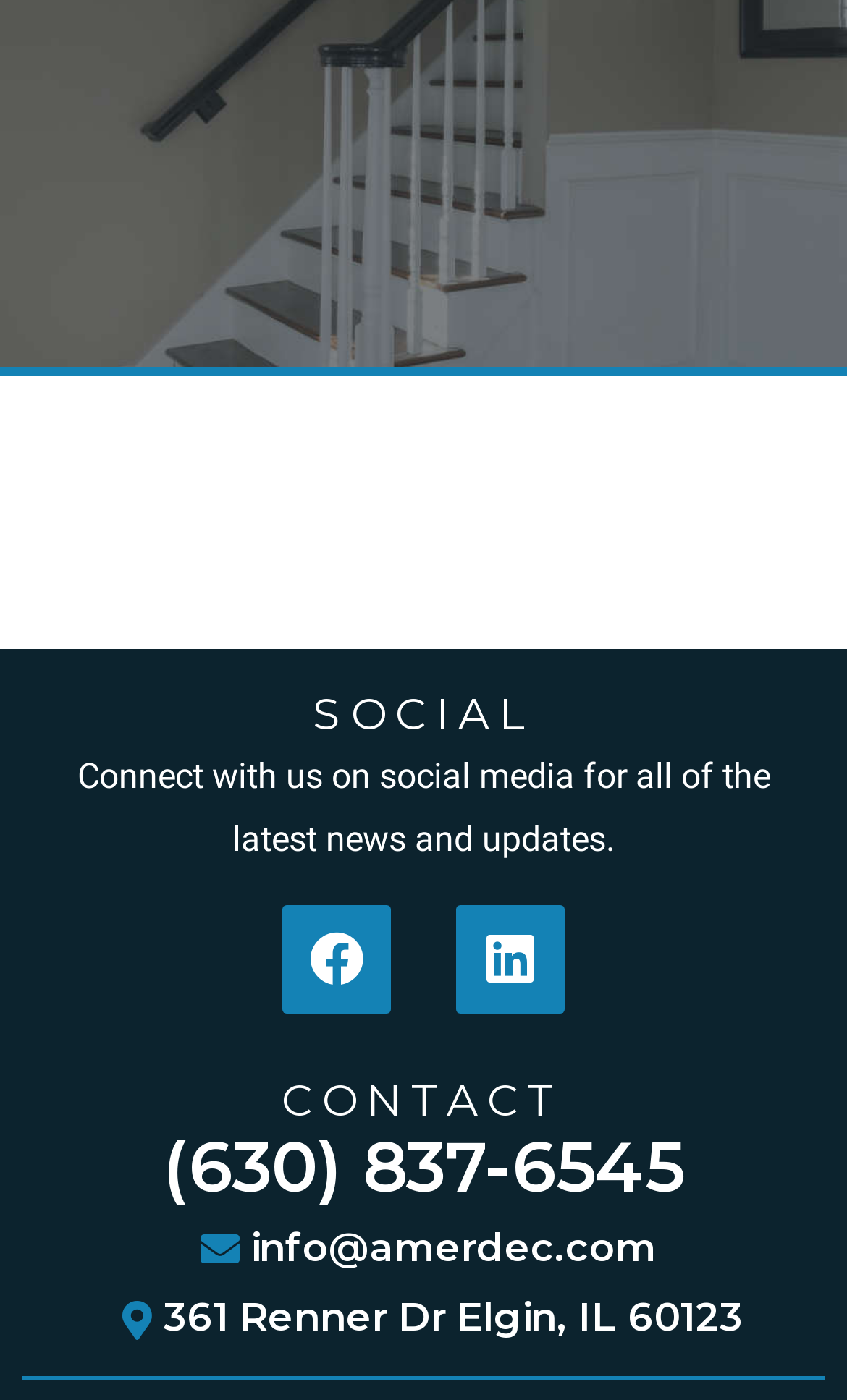From the webpage screenshot, predict the bounding box coordinates (top-left x, top-left y, bottom-right x, bottom-right y) for the UI element described here: Facebook

[0.333, 0.646, 0.462, 0.724]